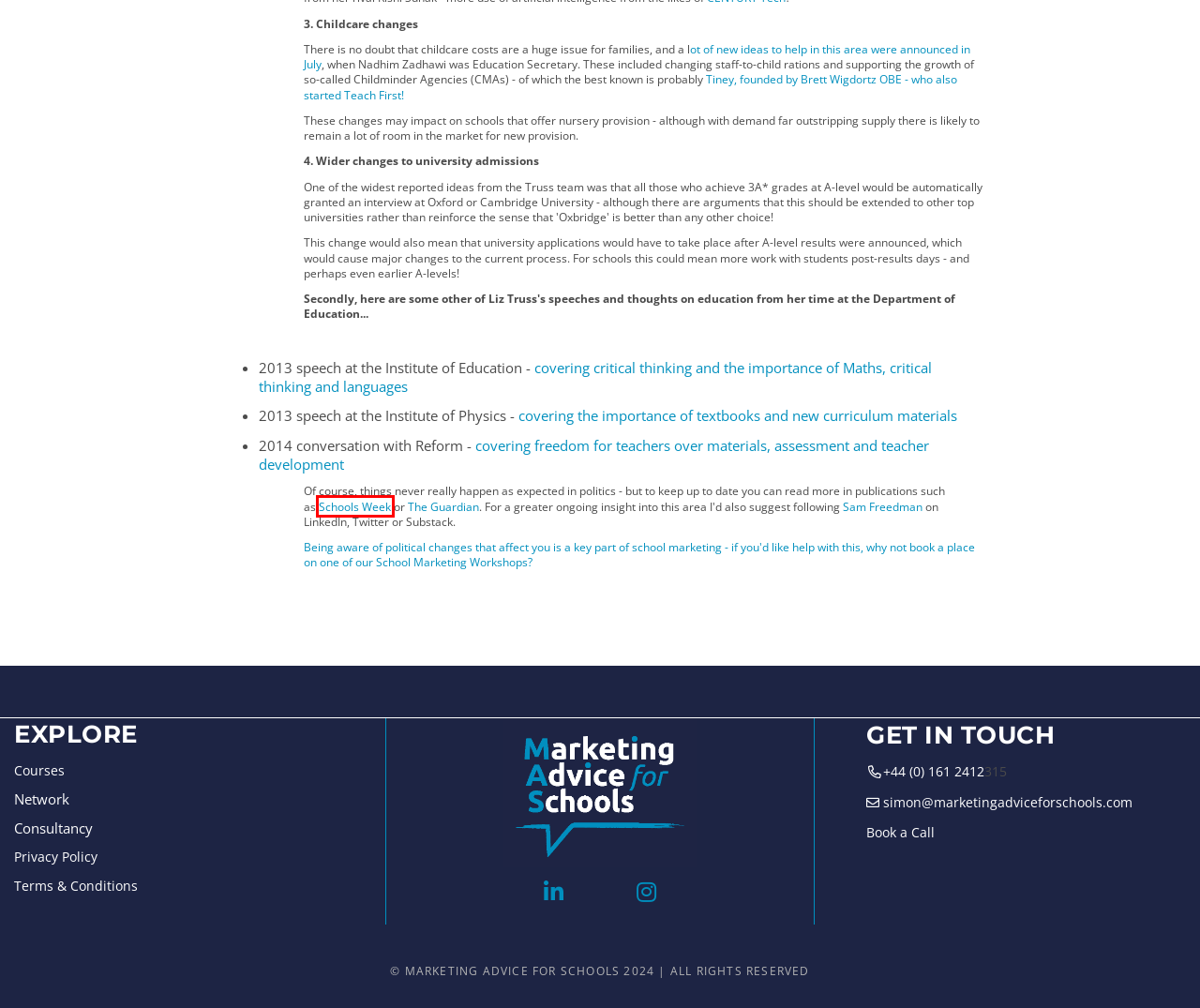Examine the screenshot of a webpage with a red bounding box around a UI element. Your task is to identify the webpage description that best corresponds to the new webpage after clicking the specified element. The given options are:
A. Calendly - Simon Hepburn
B. Your modern community of exceptional childminders
C. Marketing Strategy Workshop
D. Liz Truss – 2013 Speech at the Institute of Education – UKPOL.CO.UK
E. Elizabeth Truss speaks to education publishers about curriculum reform - GOV.UK
F. Truss V Sunak for PM: What they have promised on schools
G. Drive to reduce the cost of childcare for parents - GOV.UK
H. Consultancy - Help for all your school marketing needs - Marketing Advice for Schools

F